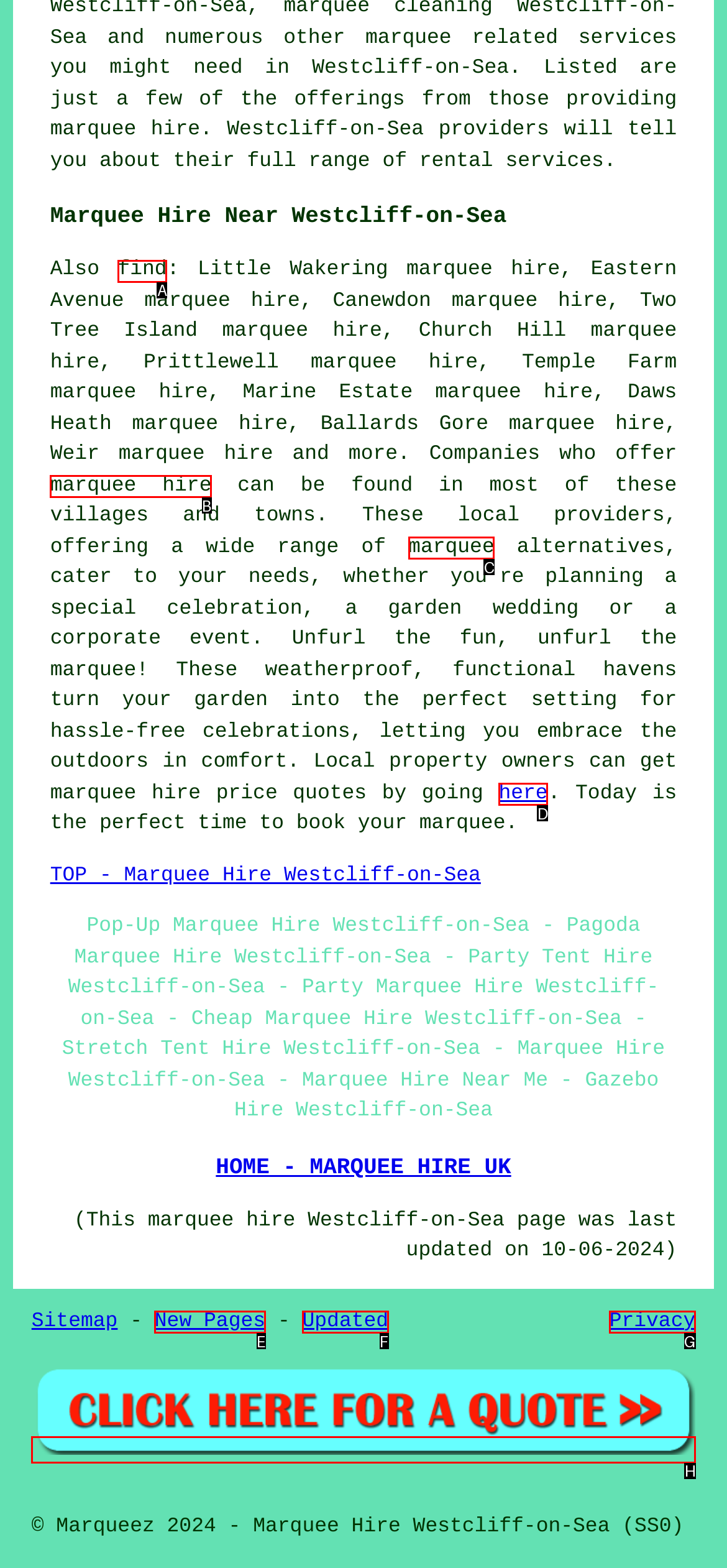From the given options, tell me which letter should be clicked to complete this task: Click on 'Marquee Hire Quotes in Westcliff-on-Sea Essex'
Answer with the letter only.

H